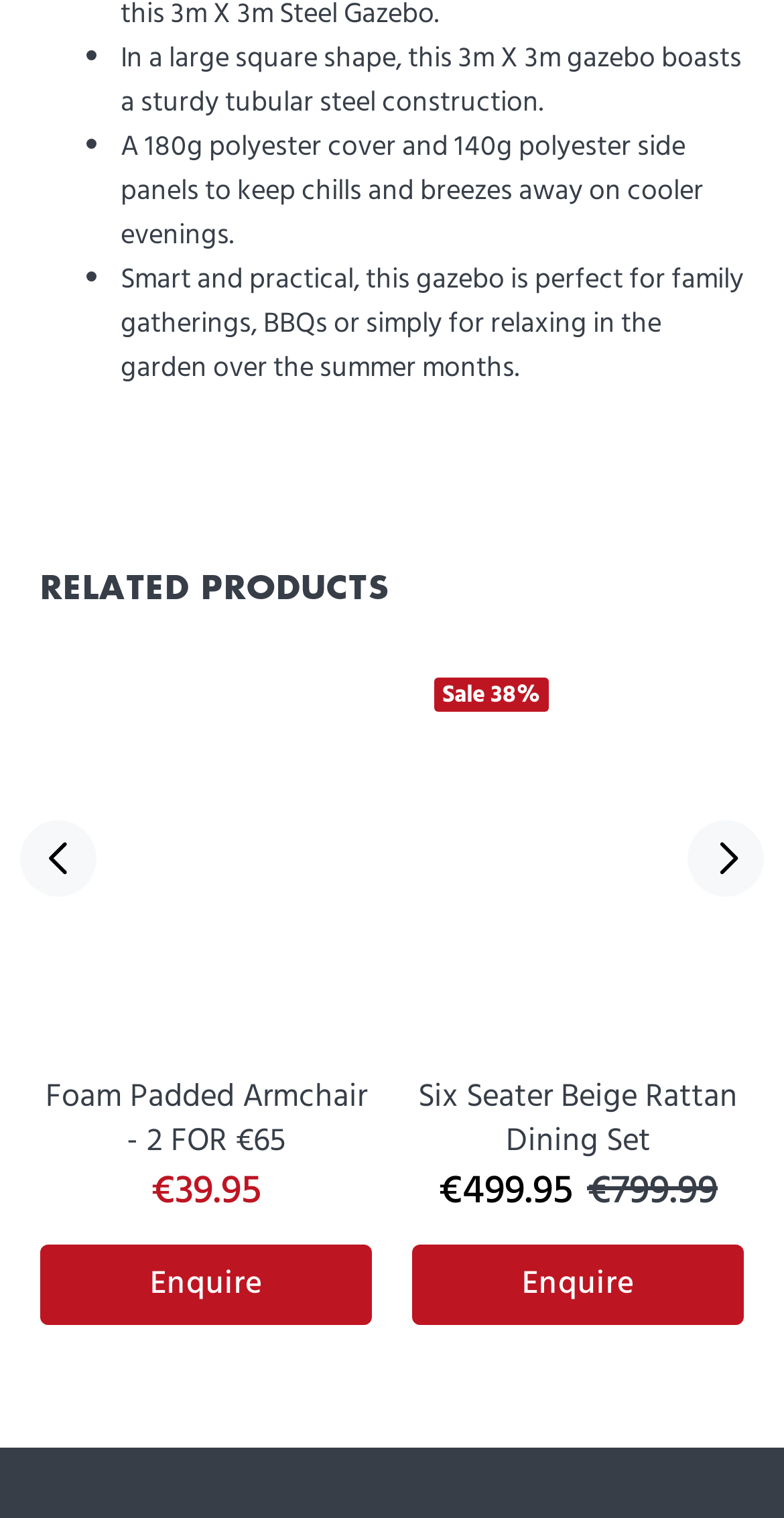Based on the image, provide a detailed and complete answer to the question: 
What is the discount percentage of the 'Six Seater Beige Rattan Dining Set'?

Based on the text, 'Six Seater Beige Rattan Dining Set Sale 38% €499.95 €799.99 Enquire', we can infer that the discount percentage of the 'Six Seater Beige Rattan Dining Set' is 38%.